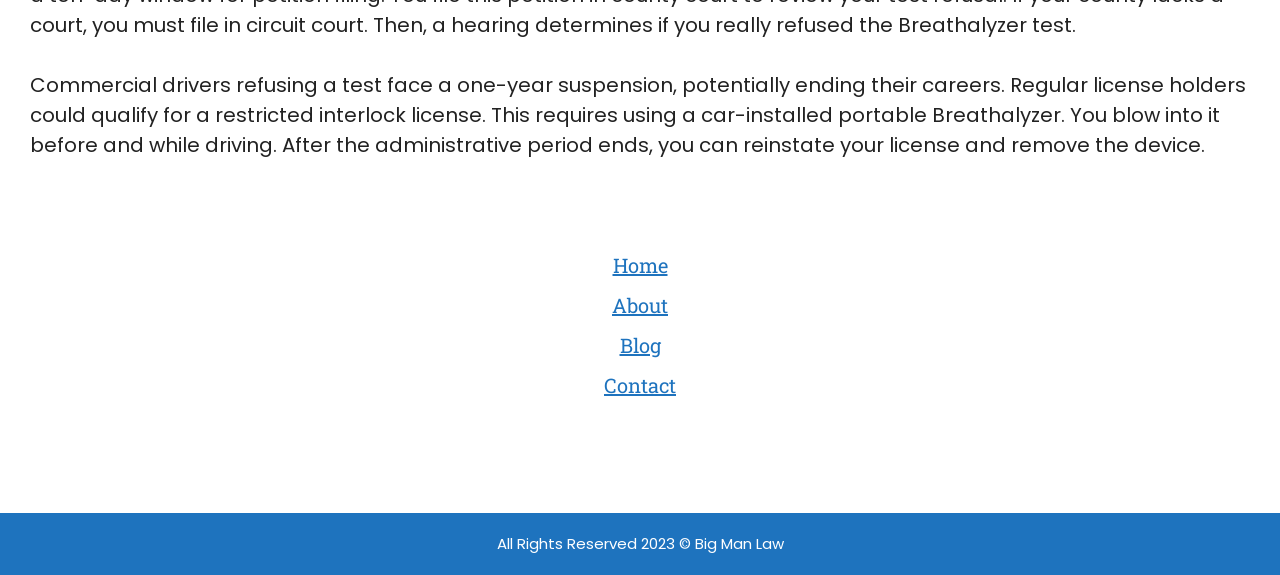Answer succinctly with a single word or phrase:
What is required for regular license holders to qualify for a restricted interlock license?

Using a car-installed portable Breathalyzer